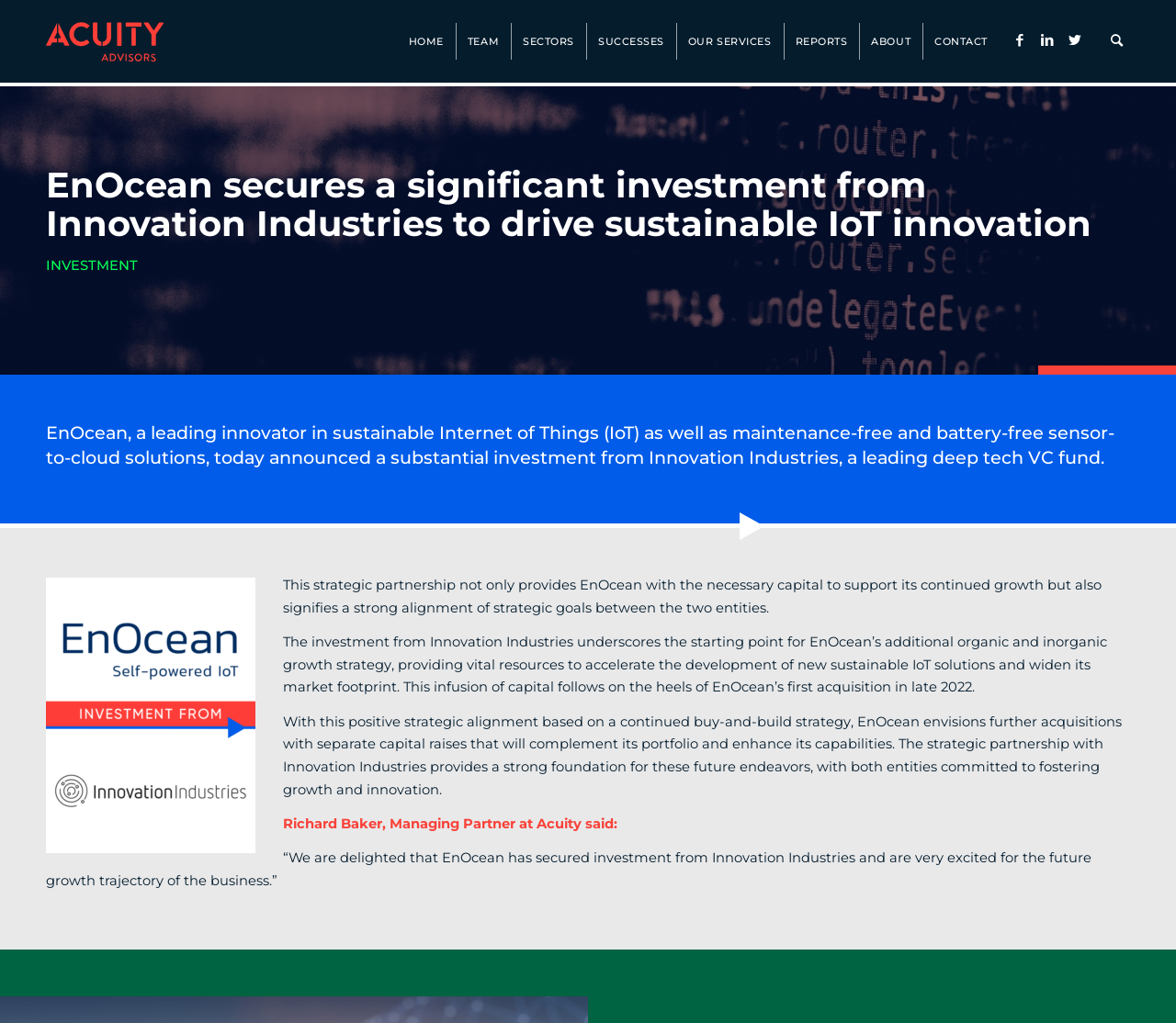Locate the bounding box coordinates of the item that should be clicked to fulfill the instruction: "search on the website".

[0.938, 0.026, 0.961, 0.053]